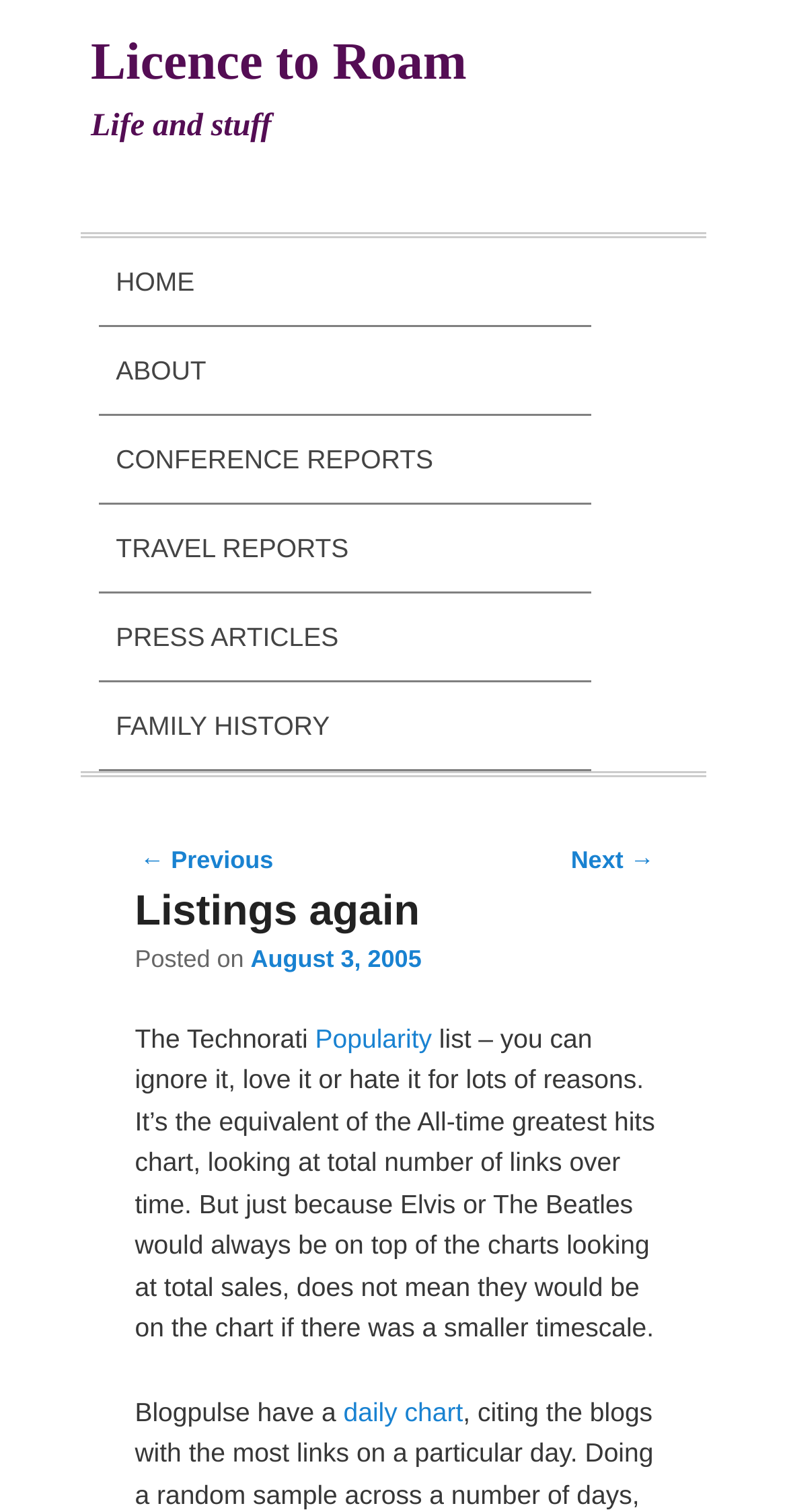Give a complete and precise description of the webpage's appearance.

The webpage is titled "Listings again | Licence to Roam" and has a heading "Licence to Roam" at the top left corner. Below it, there is a smaller heading "Life and stuff" on the left side. On the top right corner, there is a main menu section with links to "HOME", "ABOUT", "CONFERENCE REPORTS", "TRAVEL REPORTS", "PRESS ARTICLES", and "FAMILY HISTORY".

Below the main menu, there is a section with a heading "Post navigation" that contains links to "← Previous" and "Next →". On the right side of this section, there is a header with a heading "Listings again". Below this header, there is a paragraph of text that discusses the Technorati Popularity list, comparing it to an all-time greatest hits chart. The text also mentions Blogpulse and their daily chart.

The webpage has a total of 7 headings, 12 links, and 5 blocks of static text. The links are scattered throughout the page, with some on the top right corner, some in the middle, and some at the bottom. The static text blocks are mostly located in the middle and bottom sections of the page.